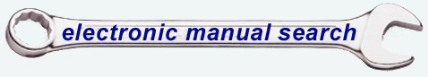Based on the image, please respond to the question with as much detail as possible:
What is the purpose of the design?

The purpose of the design is to facilitate user access to necessary documentation for unlisted instruments, effectively communicating a service oriented toward providing assistance to users with their specific manual needs.